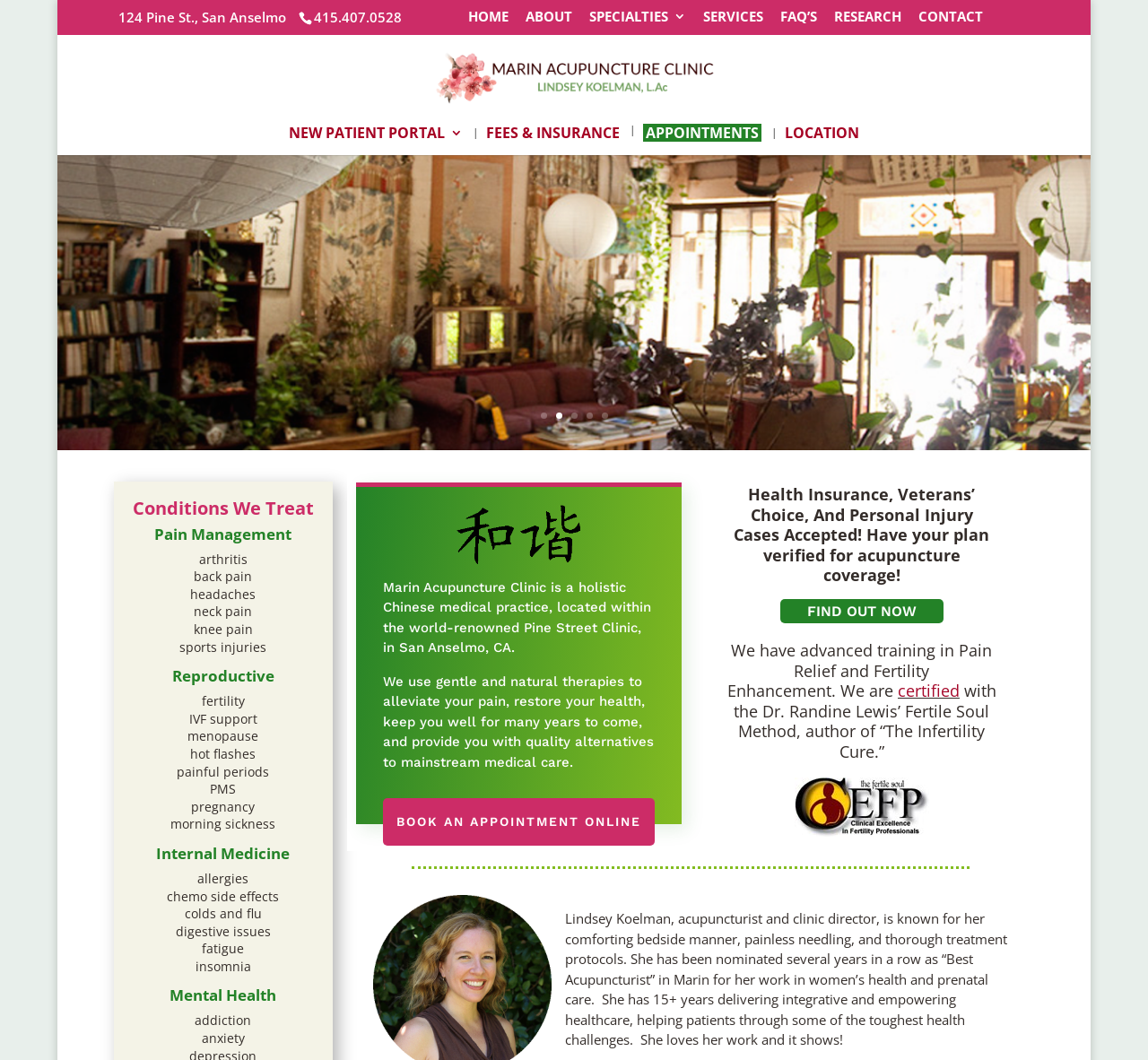What is the main focus of the clinic?
Give a single word or phrase as your answer by examining the image.

Acupuncture and Chinese Medicine